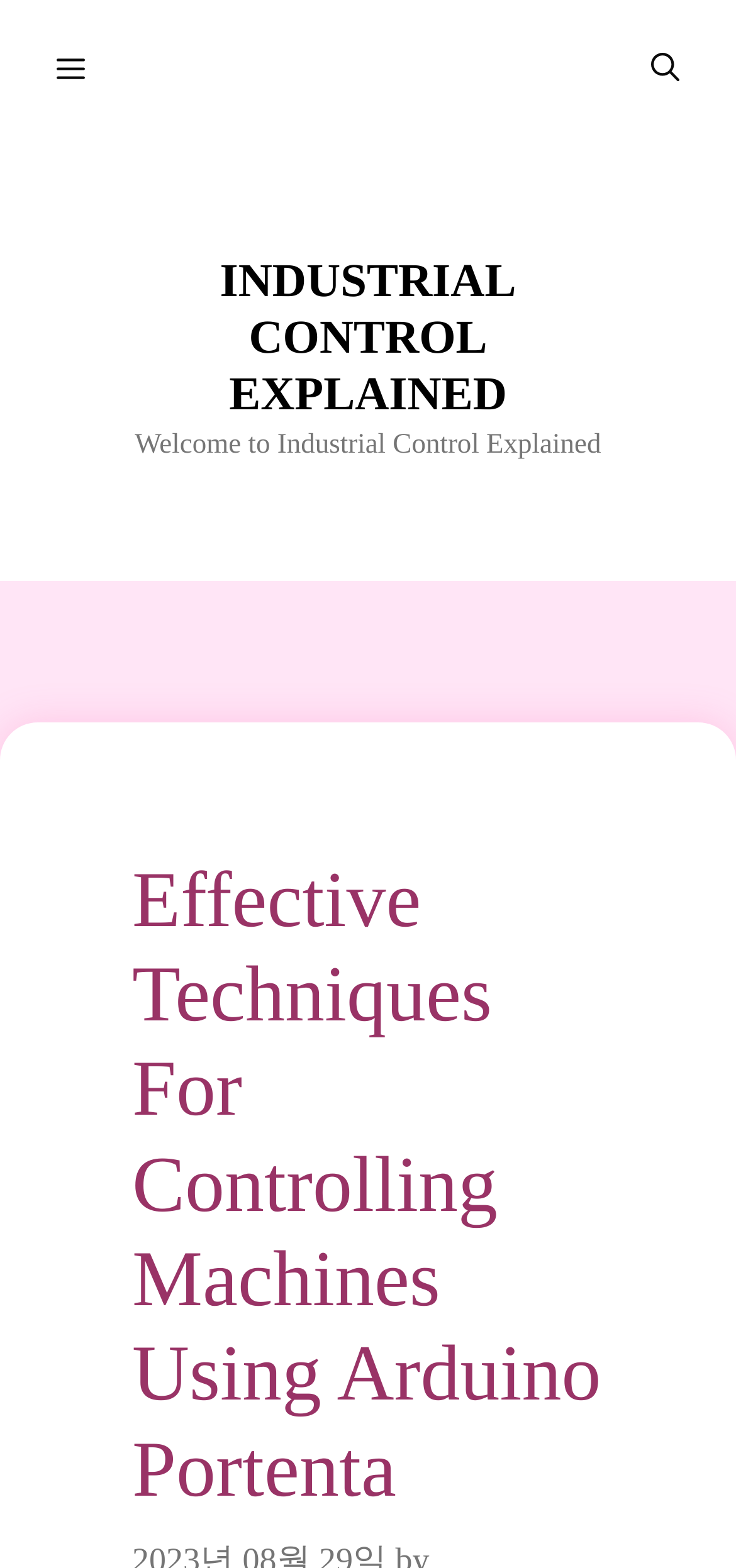Please answer the following question using a single word or phrase: 
What is the welcome message on the page?

Welcome to Industrial Control Explained